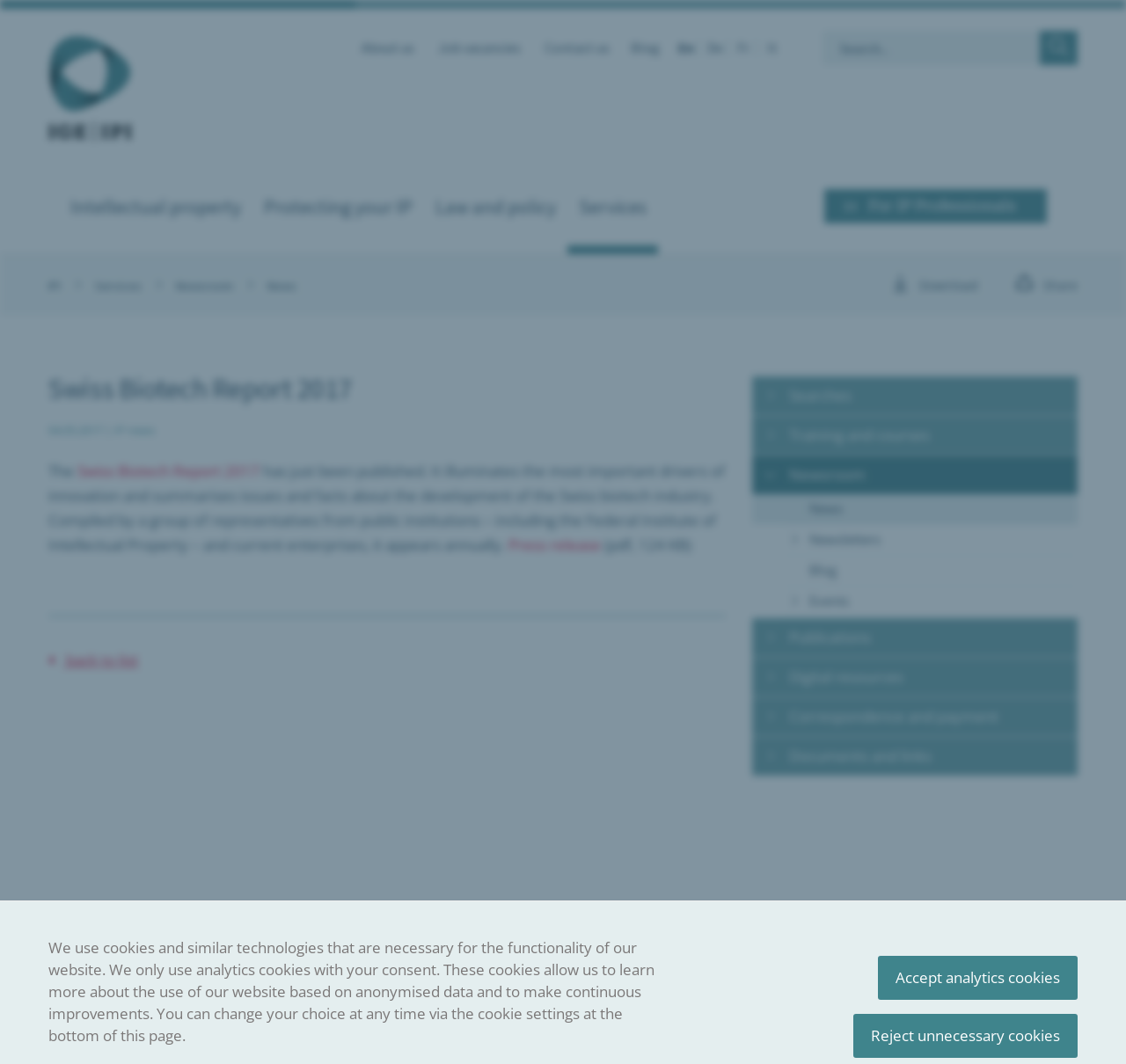Please determine the bounding box coordinates for the element that should be clicked to follow these instructions: "Read the 'Swiss Biotech Report 2017' news".

[0.069, 0.433, 0.23, 0.452]